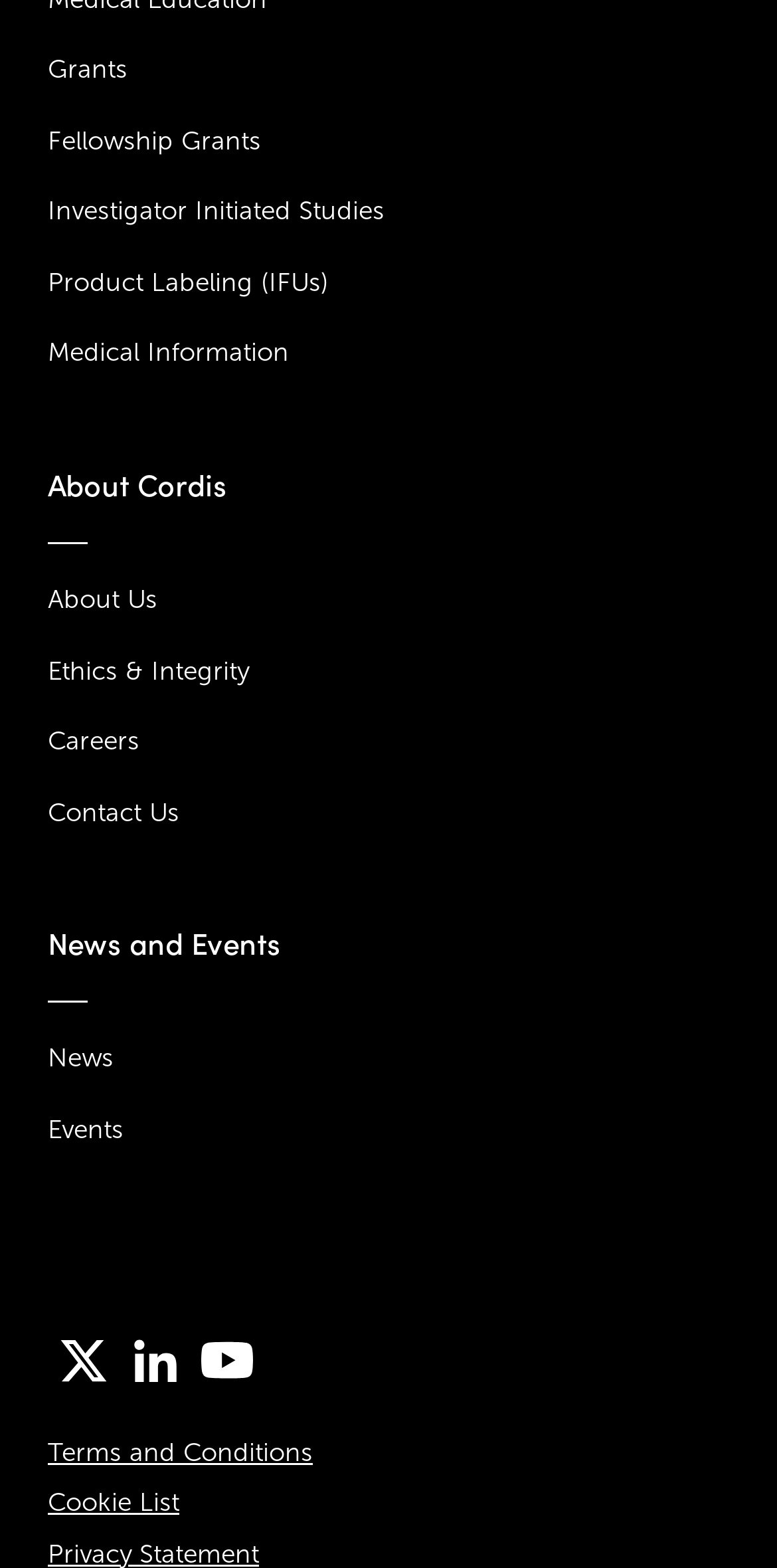Please predict the bounding box coordinates of the element's region where a click is necessary to complete the following instruction: "Check News". The coordinates should be represented by four float numbers between 0 and 1, i.e., [left, top, right, bottom].

[0.062, 0.665, 0.938, 0.711]